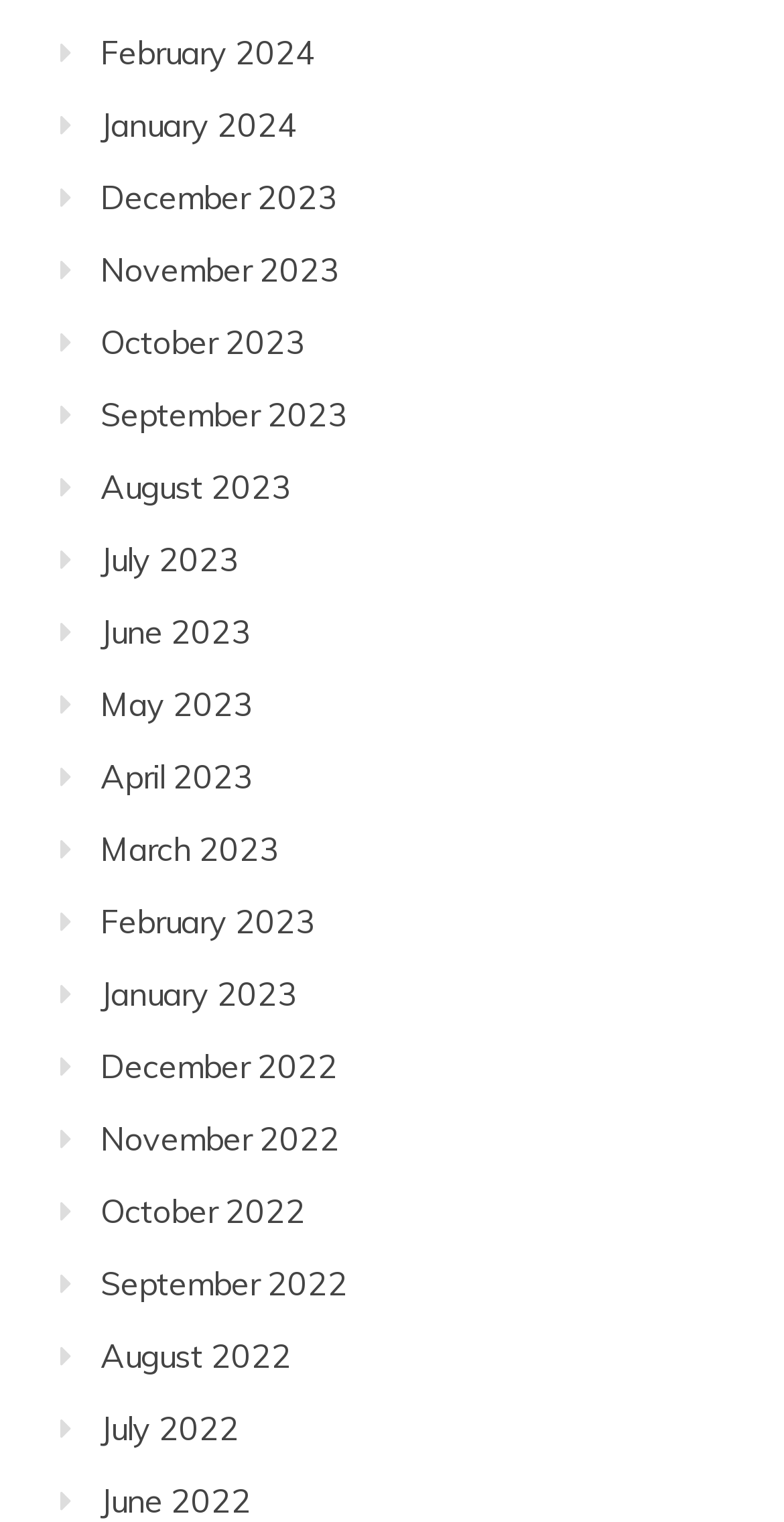Please respond to the question with a concise word or phrase:
What is the position of the link 'May 2023'?

Middle